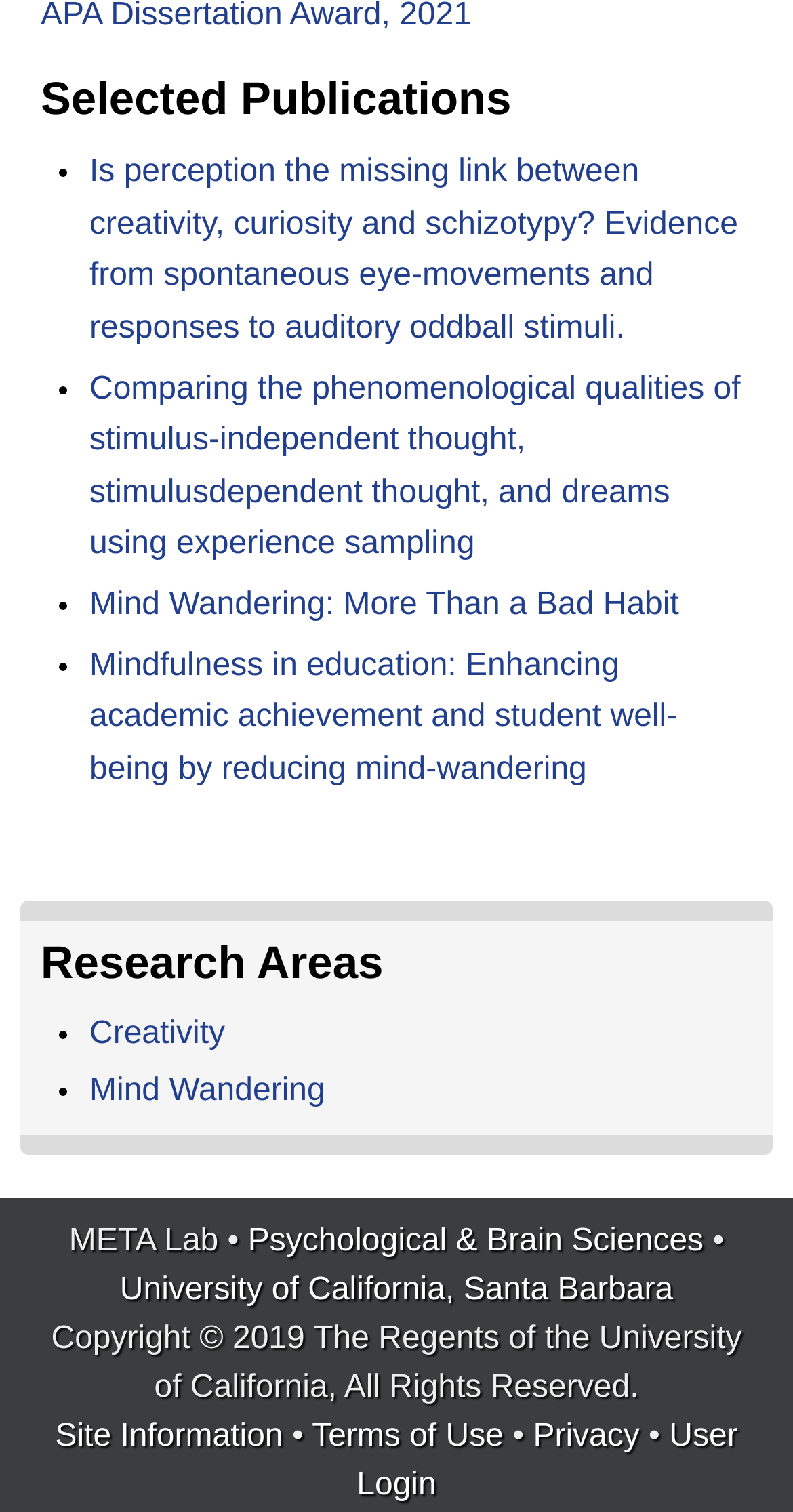Kindly determine the bounding box coordinates for the clickable area to achieve the given instruction: "learn about mindfulness in education".

[0.113, 0.428, 0.854, 0.52]